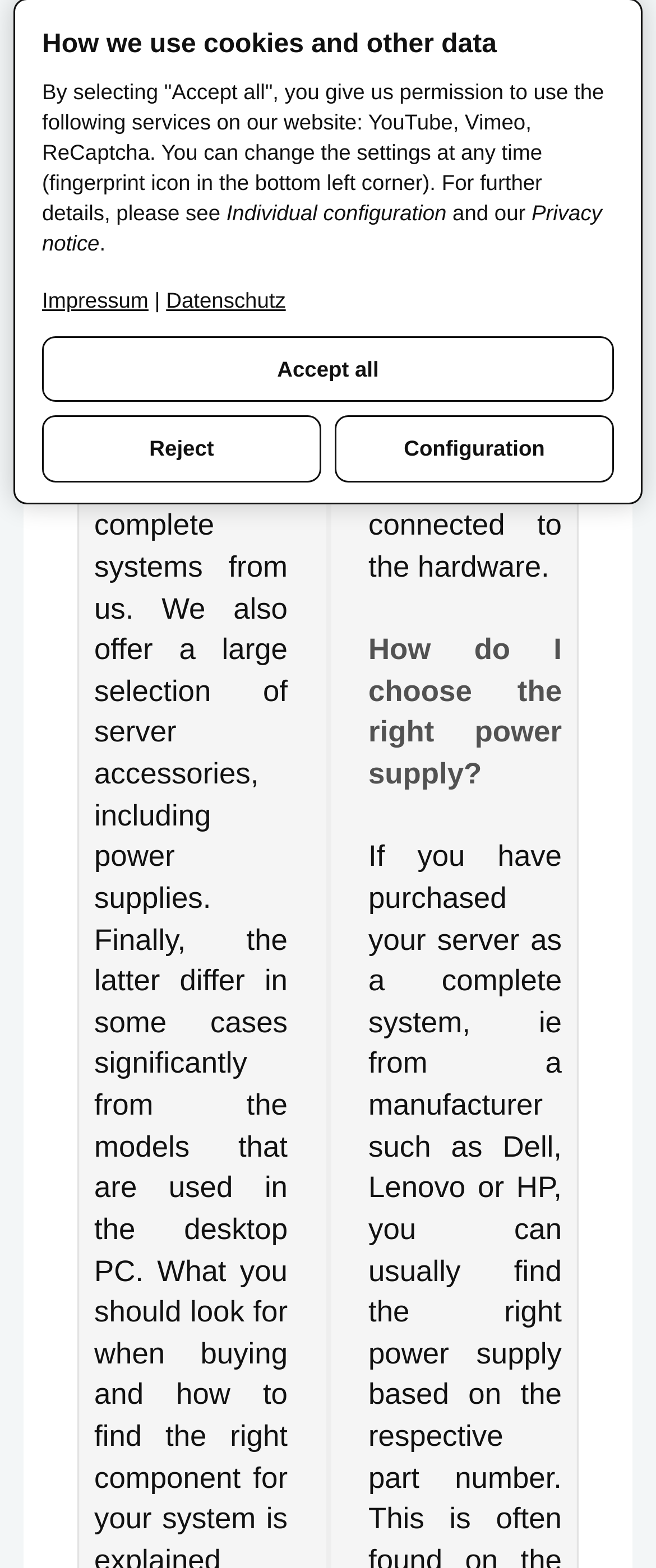Please determine the bounding box coordinates for the UI element described here. Use the format (top-left x, top-left y, bottom-right x, bottom-right y) with values bounded between 0 and 1: Accept all

[0.064, 0.214, 0.936, 0.257]